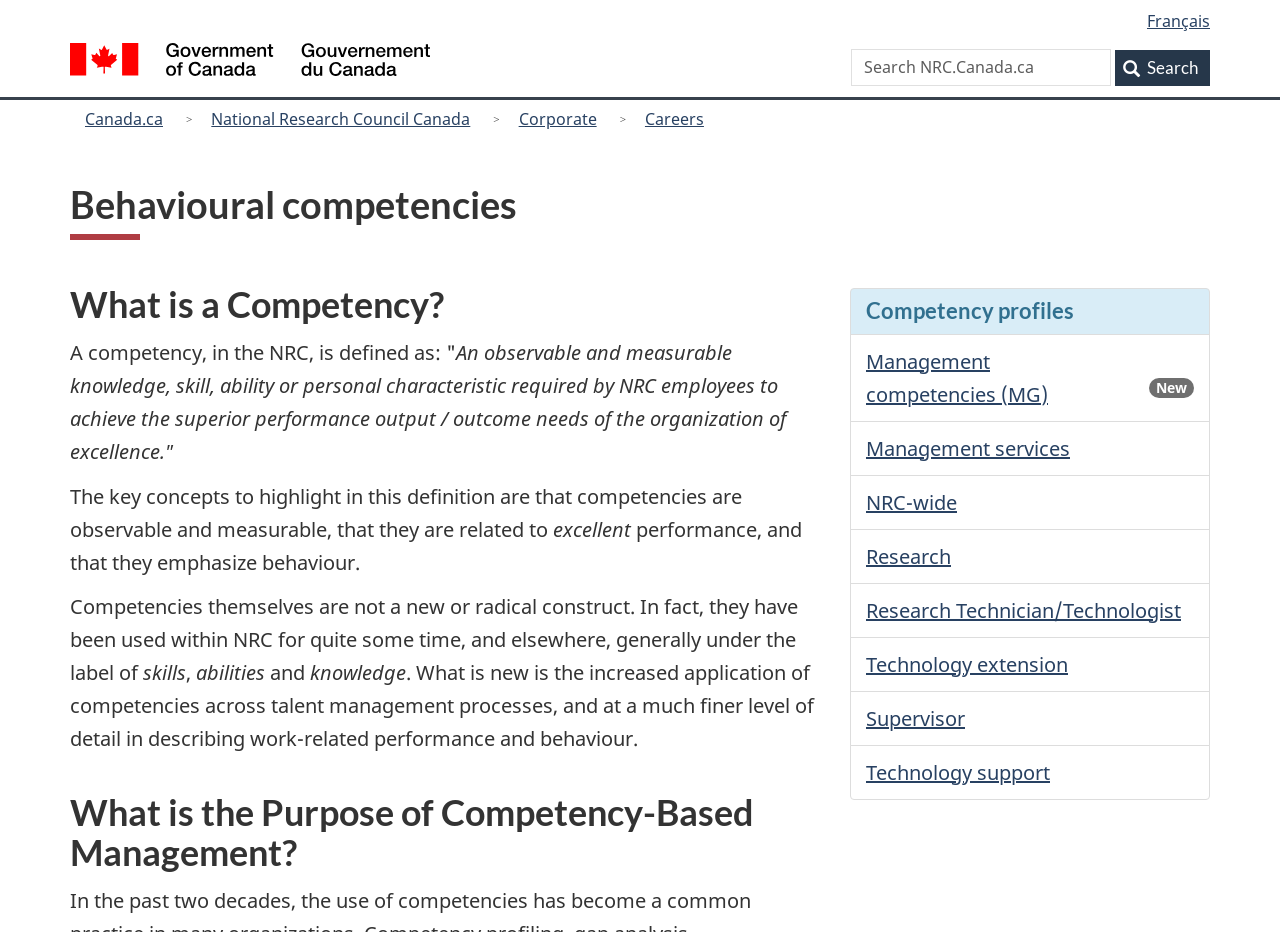What is the organization featured on the webpage? Please answer the question using a single word or phrase based on the image.

National Research Council Canada